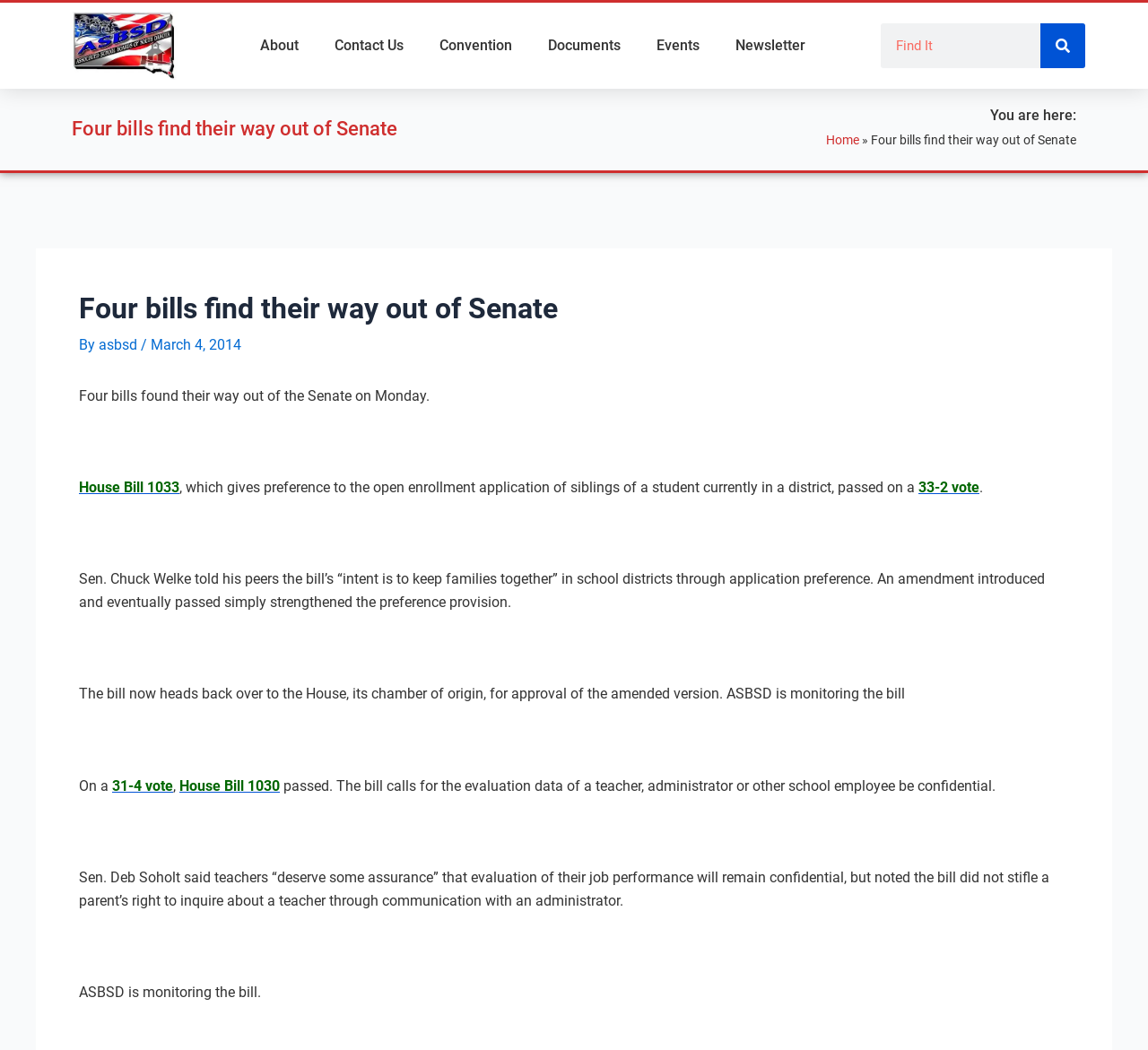Predict the bounding box coordinates of the area that should be clicked to accomplish the following instruction: "Click the ASBSD Logo". The bounding box coordinates should consist of four float numbers between 0 and 1, i.e., [left, top, right, bottom].

[0.061, 0.011, 0.155, 0.076]